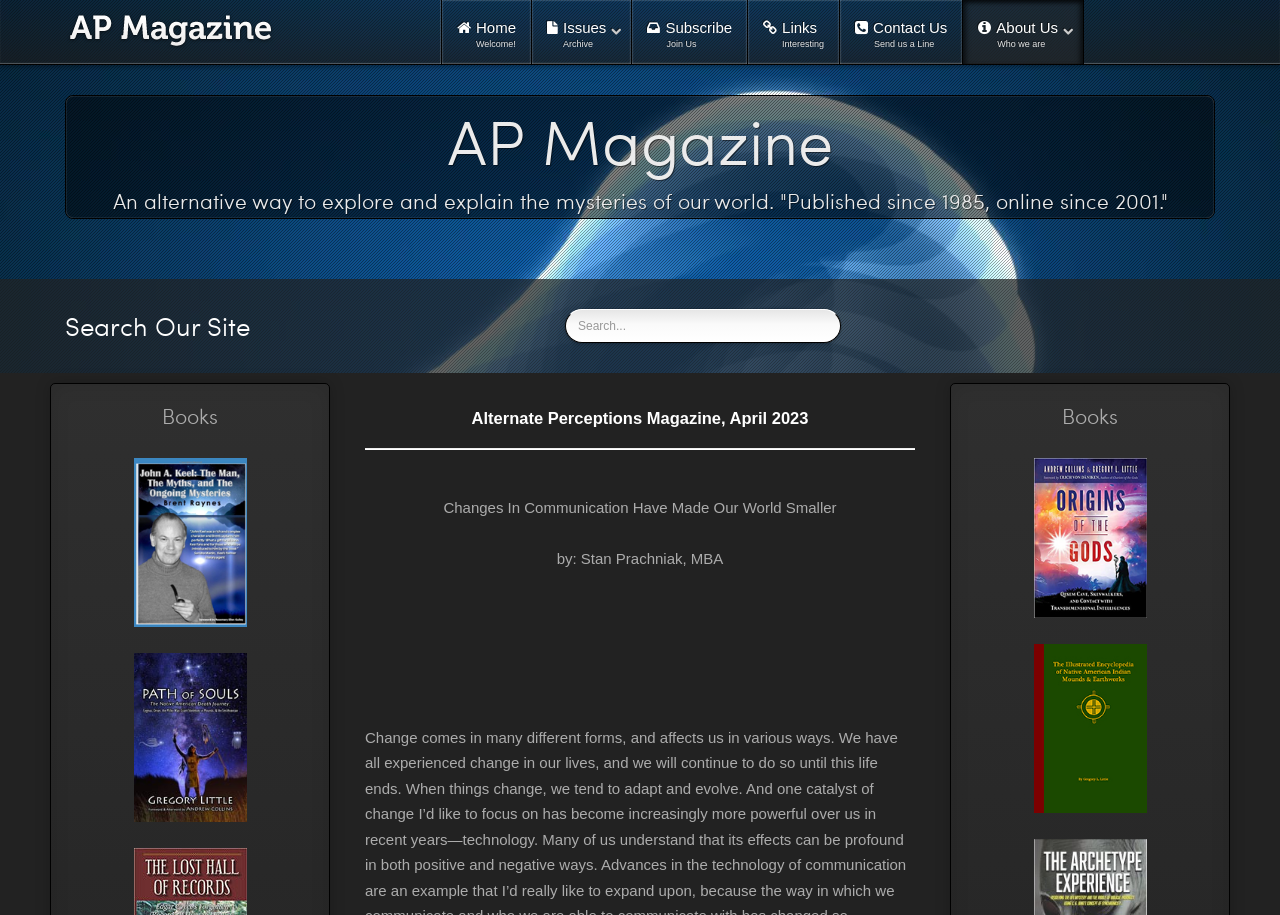Identify the bounding box coordinates of the element to click to follow this instruction: 'View the article by Stan Prachniak'. Ensure the coordinates are four float values between 0 and 1, provided as [left, top, right, bottom].

[0.435, 0.601, 0.565, 0.62]